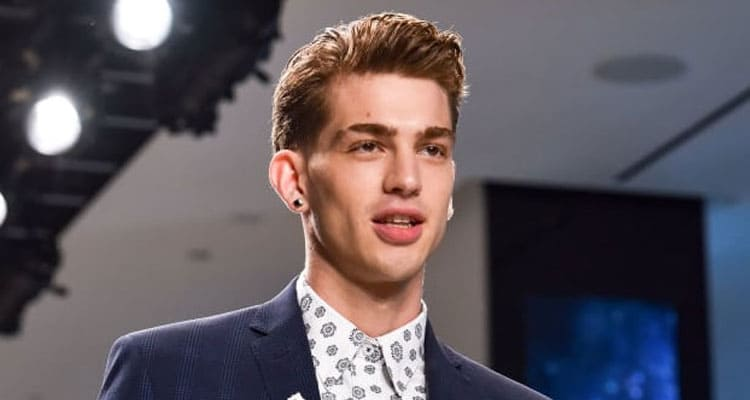What is the atmosphere of the event depicted in the image?
Based on the image, give a one-word or short phrase answer.

dynamic